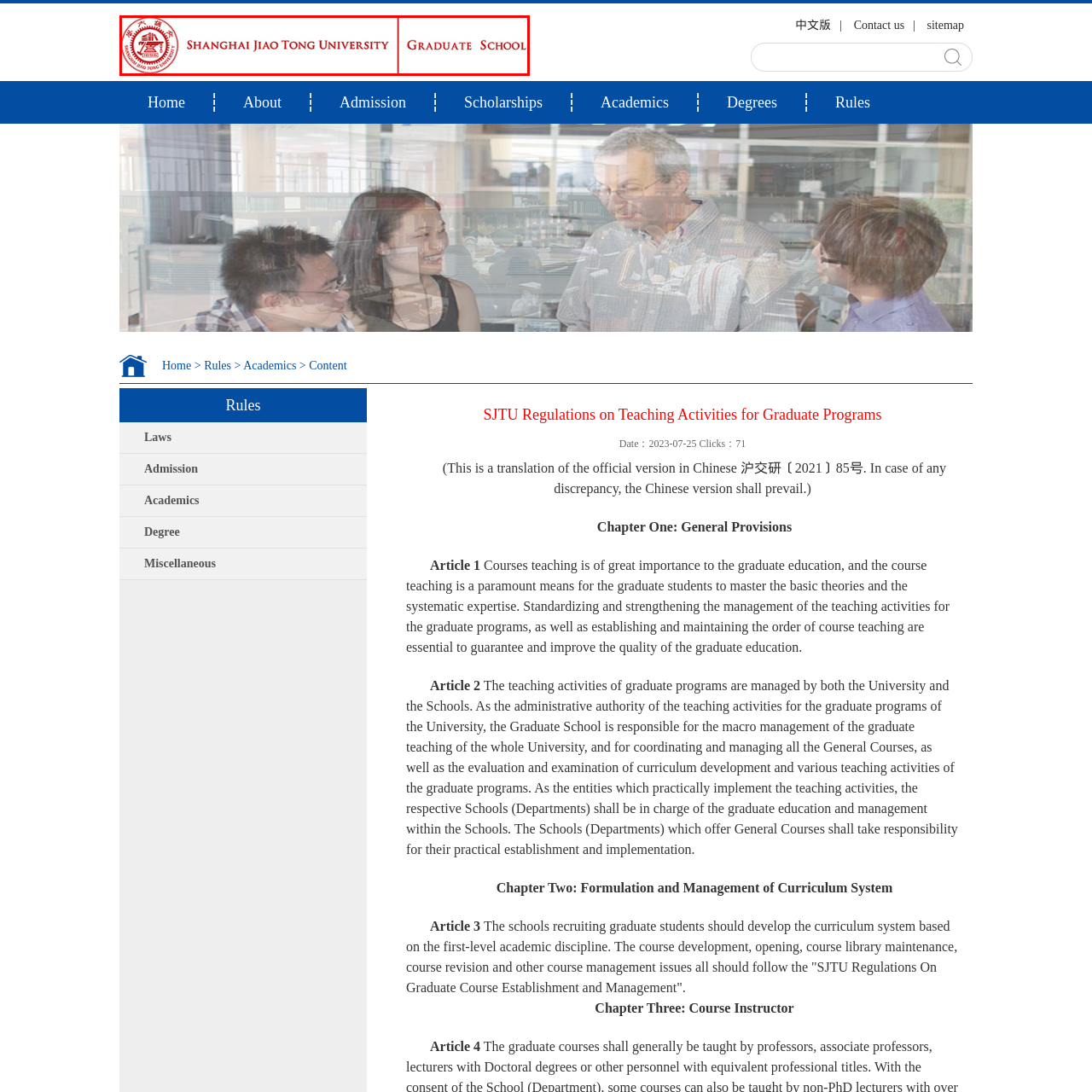Refer to the image contained within the red box, What does the university's official seal represent?
 Provide your response as a single word or phrase.

Academic excellence and heritage